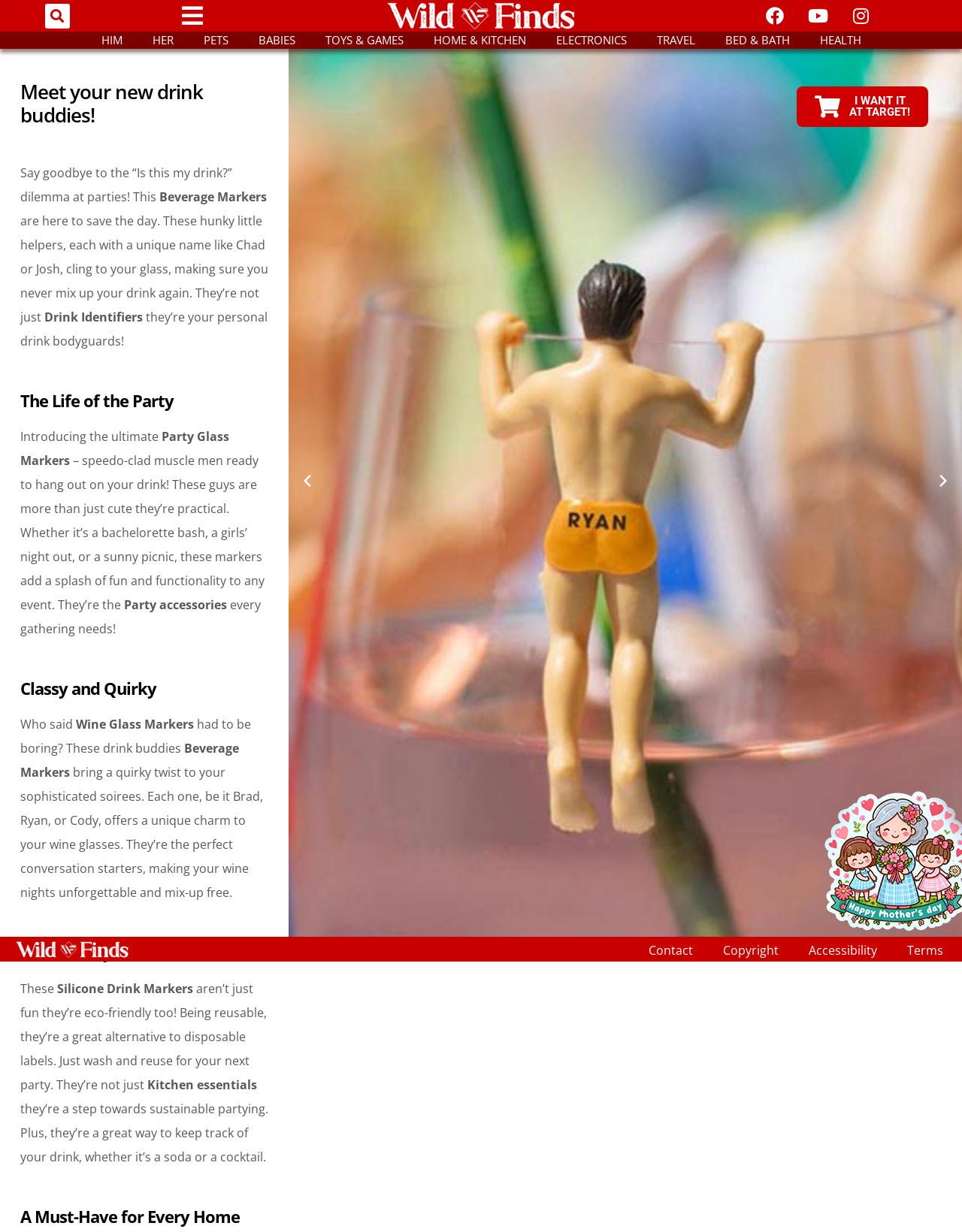Where can I buy the drink markers?
Please provide a comprehensive answer based on the visual information in the image.

According to the website, the drink markers are available for purchase at Target. There is a link on the website that says 'I WANT IT AT TARGET!' which suggests that Target is one of the retailers that carry the product.